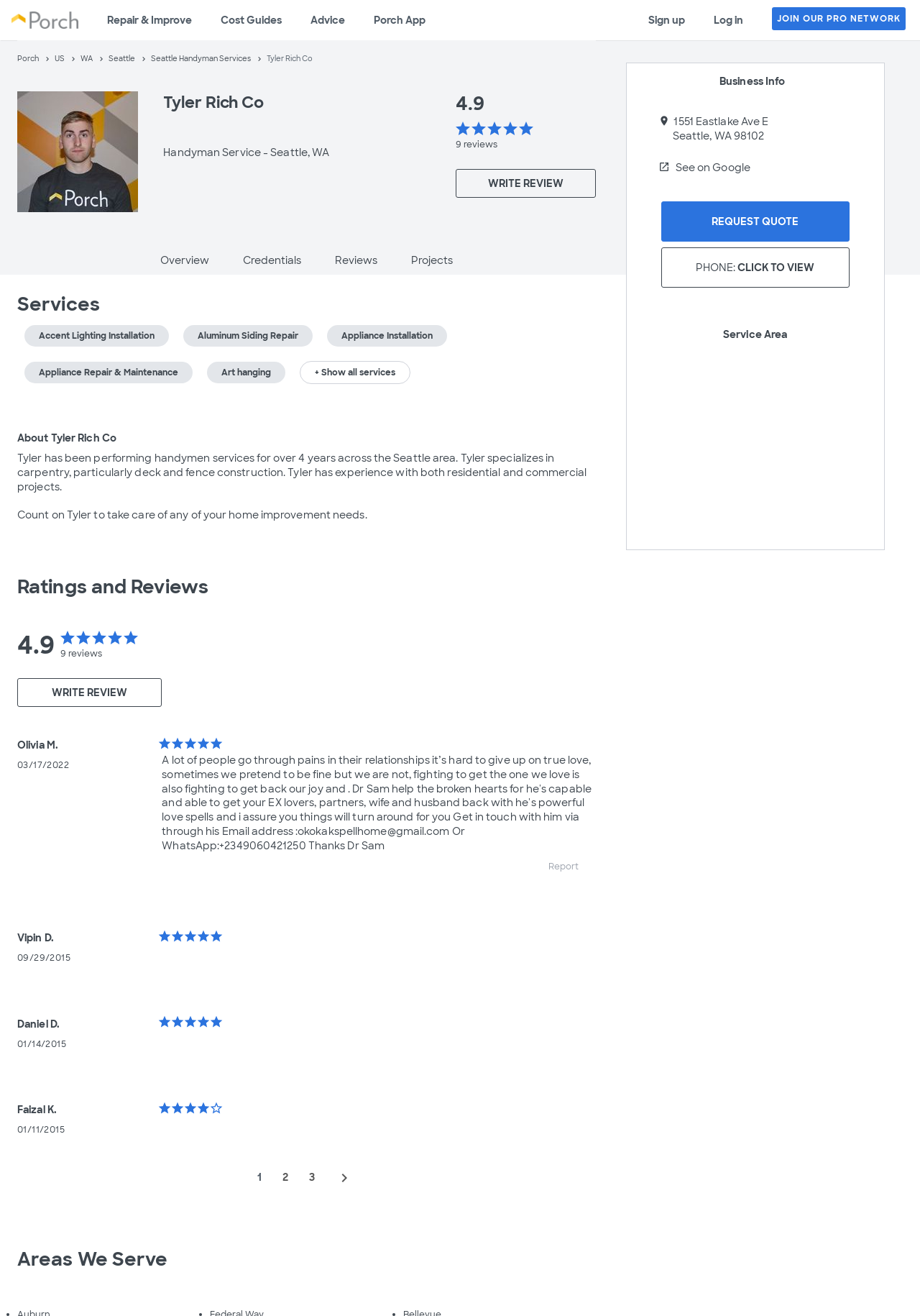Locate the bounding box coordinates of the element to click to perform the following action: 'Explore more news'. The coordinates should be given as four float values between 0 and 1, in the form of [left, top, right, bottom].

None